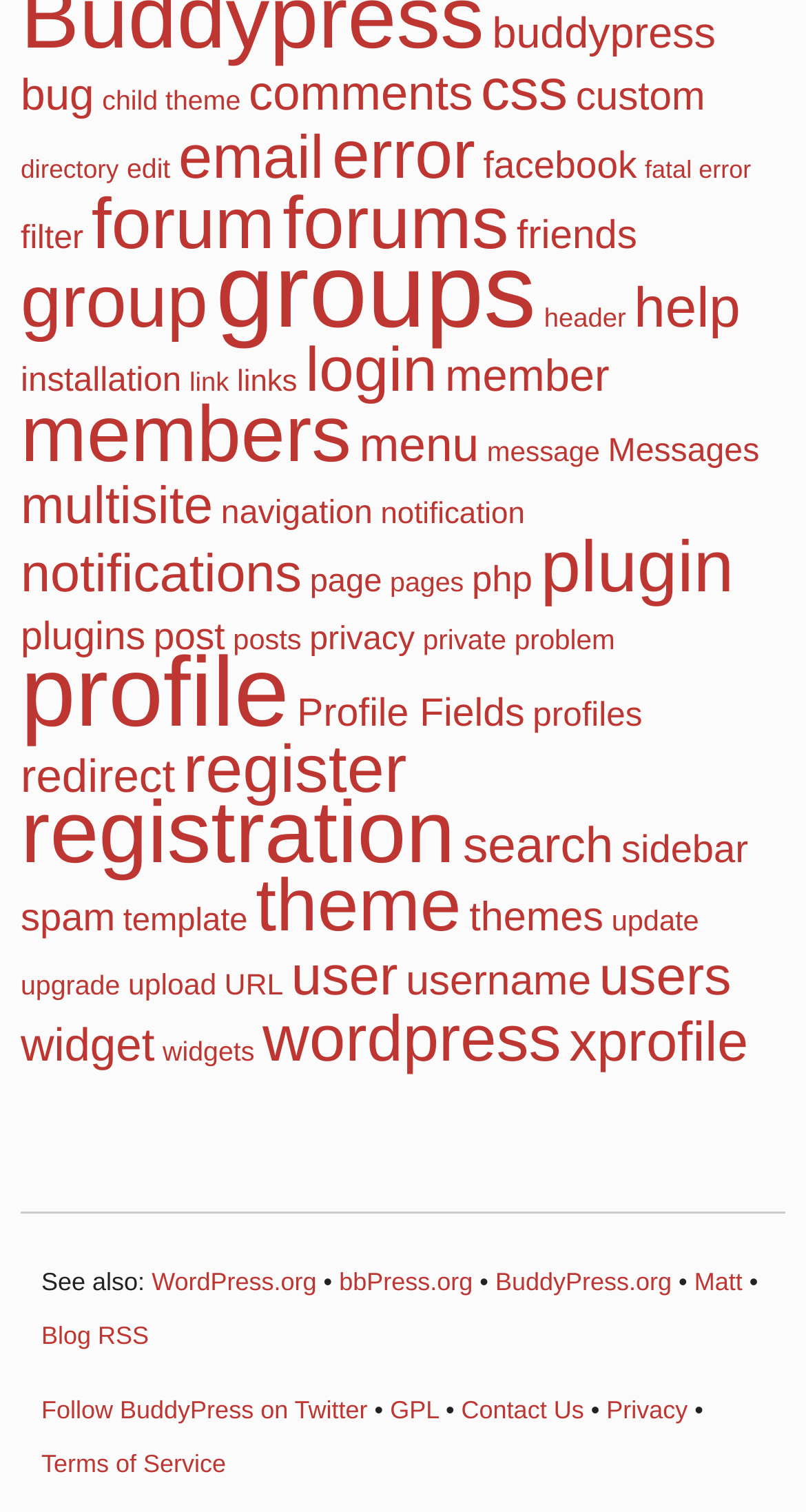Determine the bounding box coordinates of the section I need to click to execute the following instruction: "visit WordPress.org". Provide the coordinates as four float numbers between 0 and 1, i.e., [left, top, right, bottom].

[0.188, 0.838, 0.393, 0.857]